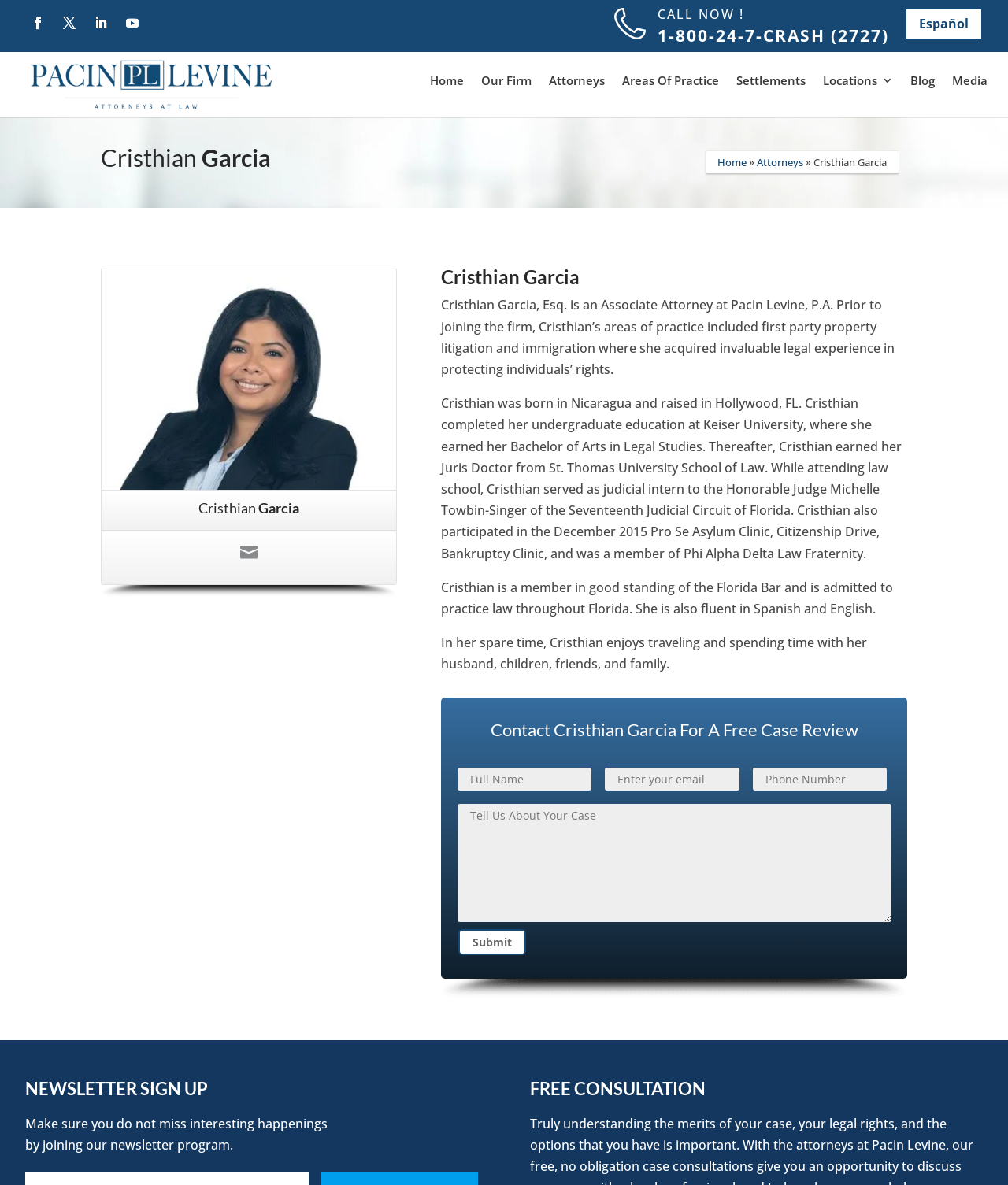What is the location where Cristhian Garcia was raised? Look at the image and give a one-word or short phrase answer.

Hollywood, FL